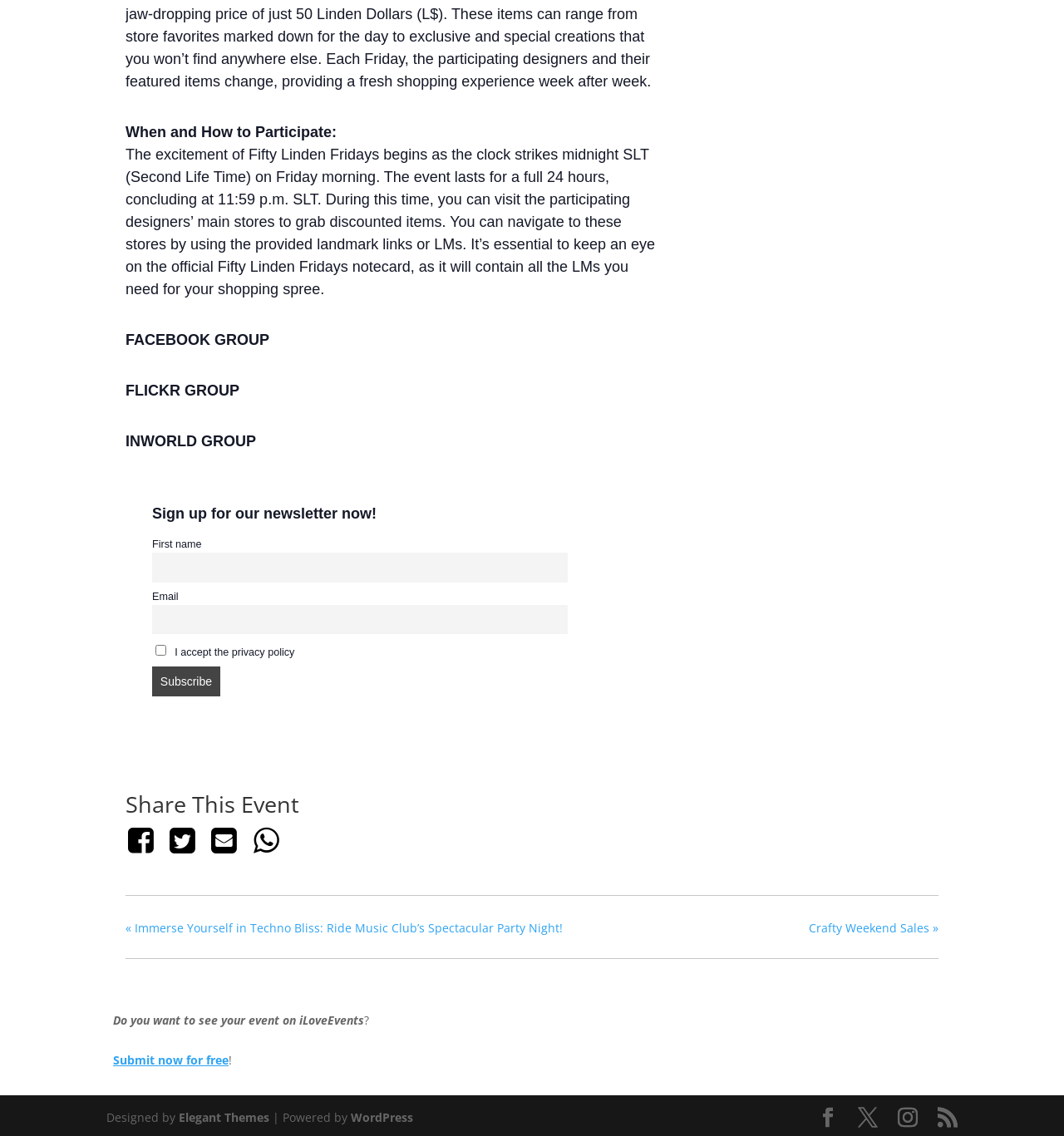What is required to subscribe to the newsletter?
Please use the image to provide a one-word or short phrase answer.

Email